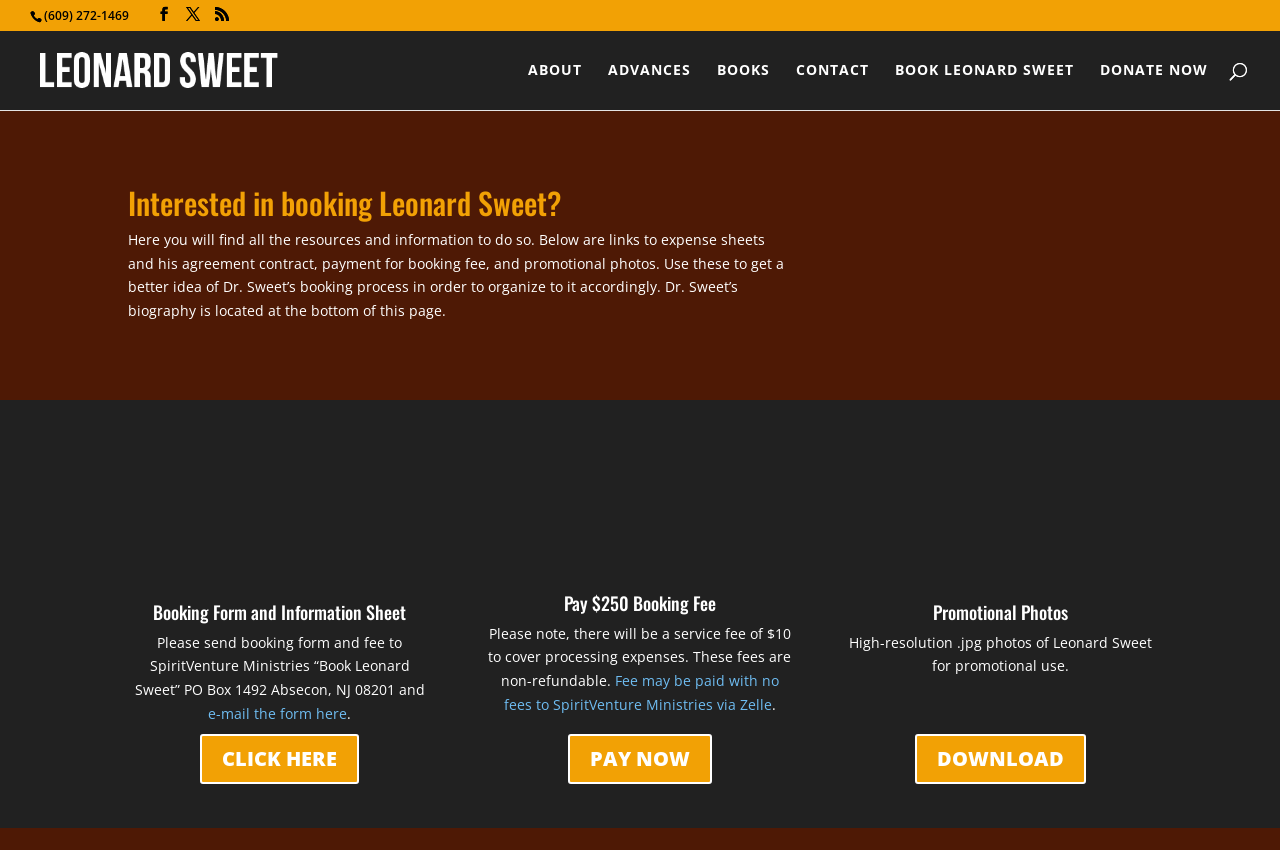Refer to the element description Click Here and identify the corresponding bounding box in the screenshot. Format the coordinates as (top-left x, top-left y, bottom-right x, bottom-right y) with values in the range of 0 to 1.

[0.157, 0.863, 0.281, 0.922]